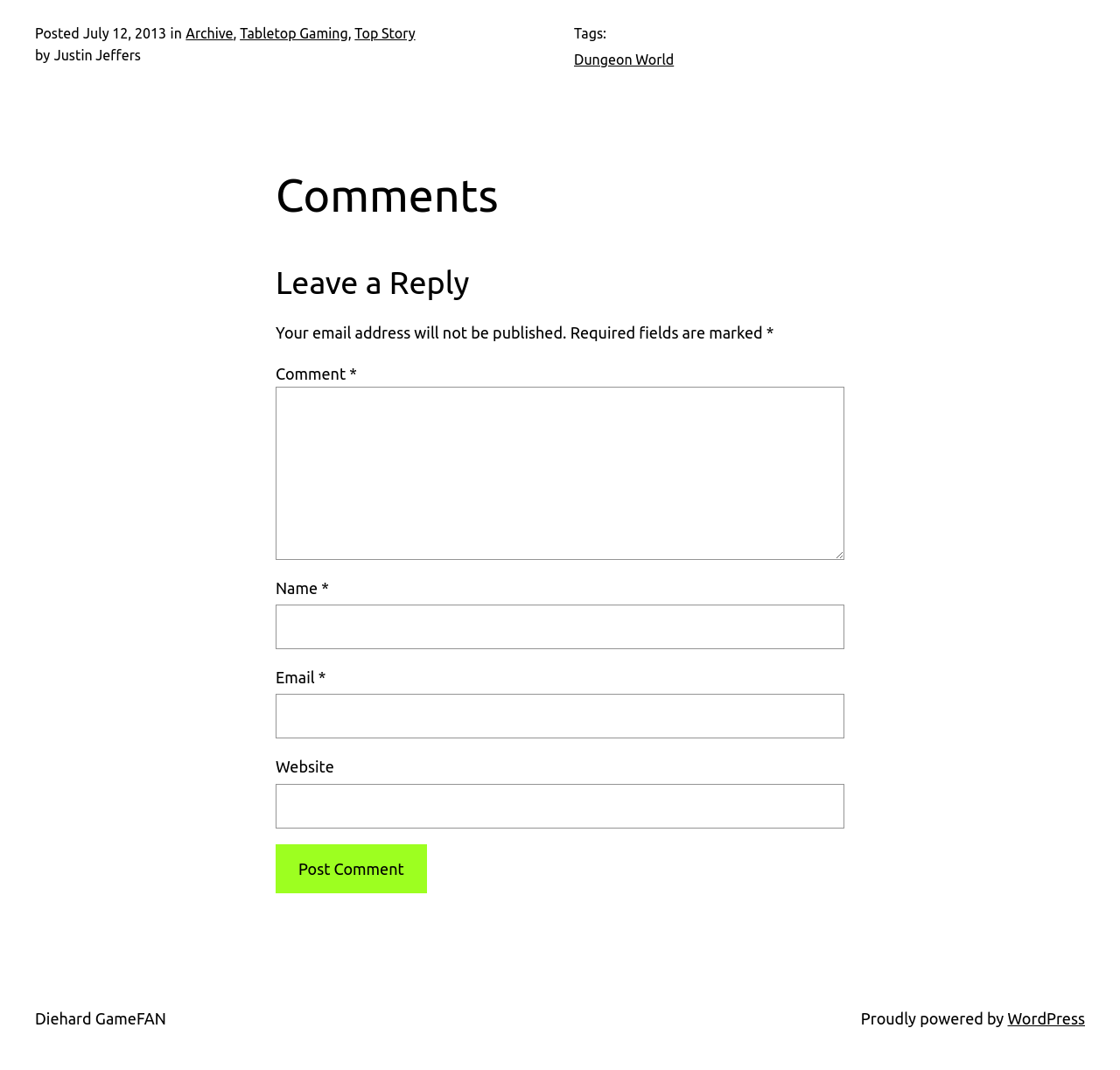Locate the bounding box coordinates of the region to be clicked to comply with the following instruction: "Click on the 'Tabletop Gaming' link". The coordinates must be four float numbers between 0 and 1, in the form [left, top, right, bottom].

[0.214, 0.023, 0.311, 0.038]